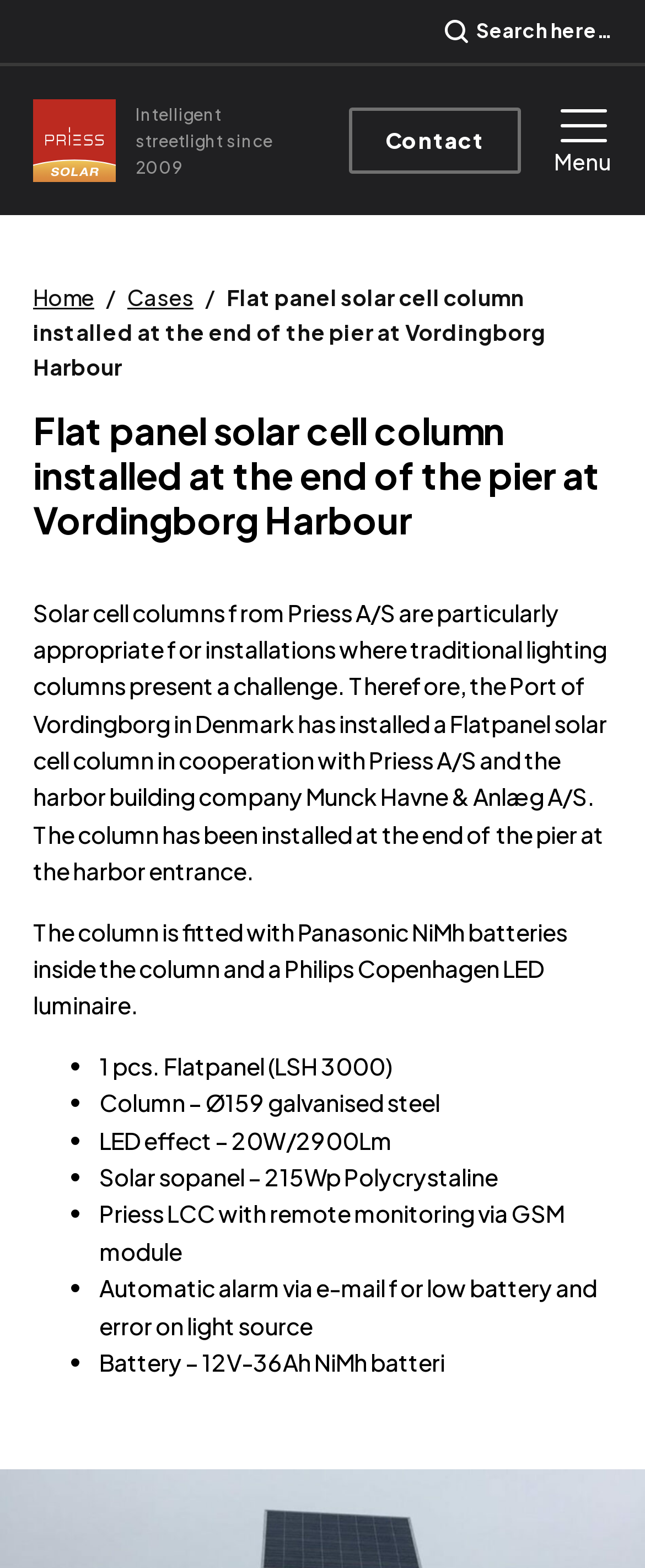Provide your answer in one word or a succinct phrase for the question: 
What is the function of the GSM module?

Remote monitoring